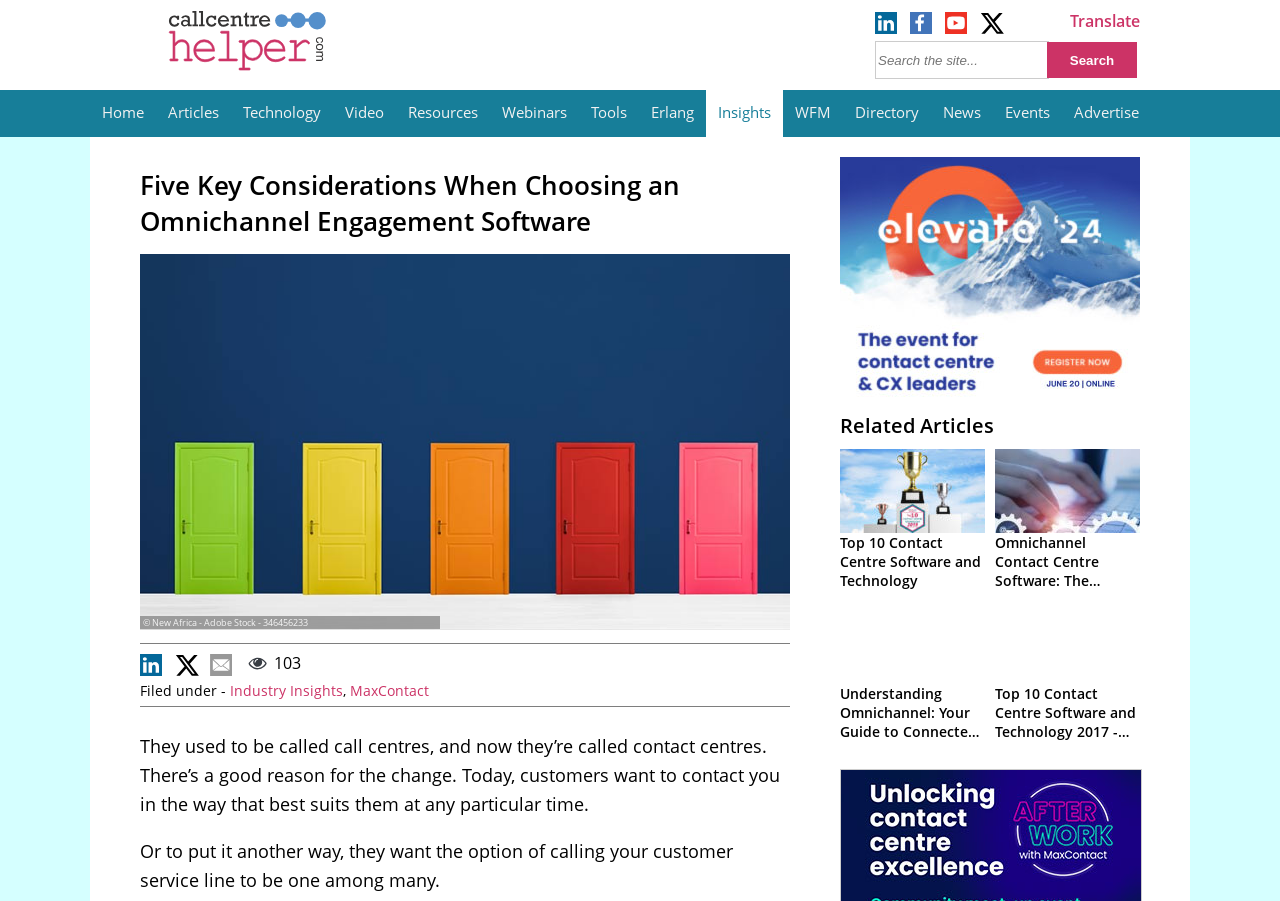What is the button 'Translate' for?
Offer a detailed and exhaustive answer to the question.

The 'Translate' button is provided to allow users to translate the webpage content into their preferred language, making the content more accessible to a broader audience.